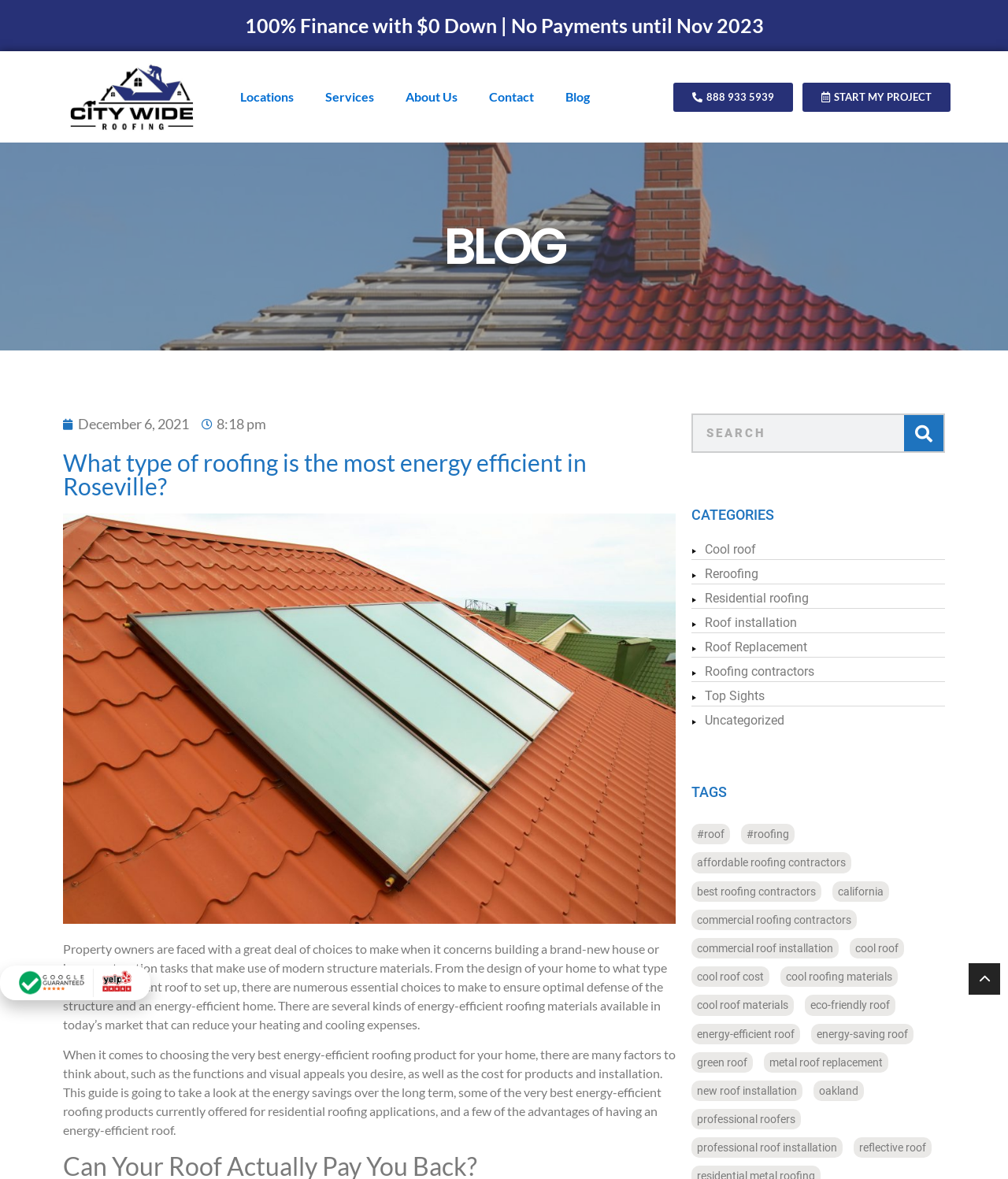Given the description "December 6, 2021", determine the bounding box of the corresponding UI element.

[0.062, 0.351, 0.188, 0.369]